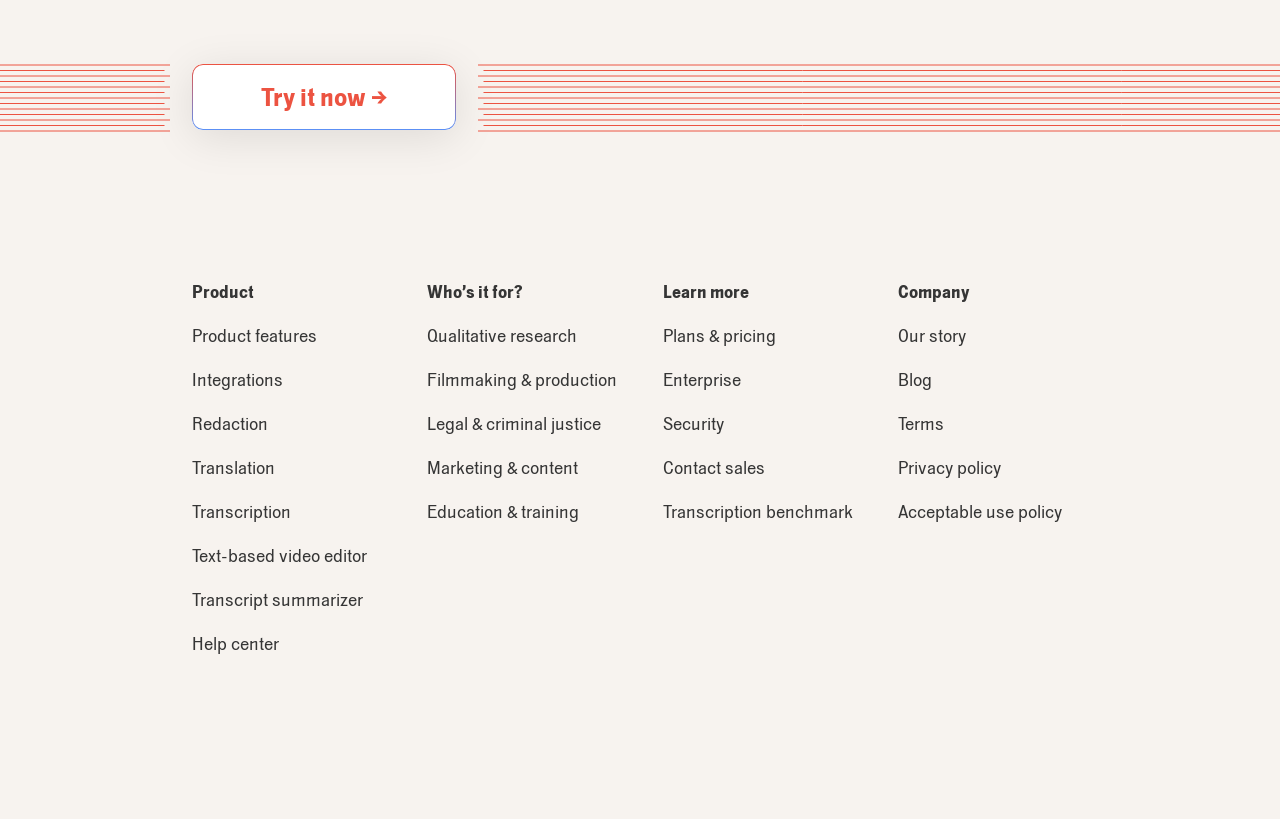Respond to the question below with a single word or phrase:
What is the first link under 'Who’s it for?'?

Qualitative research